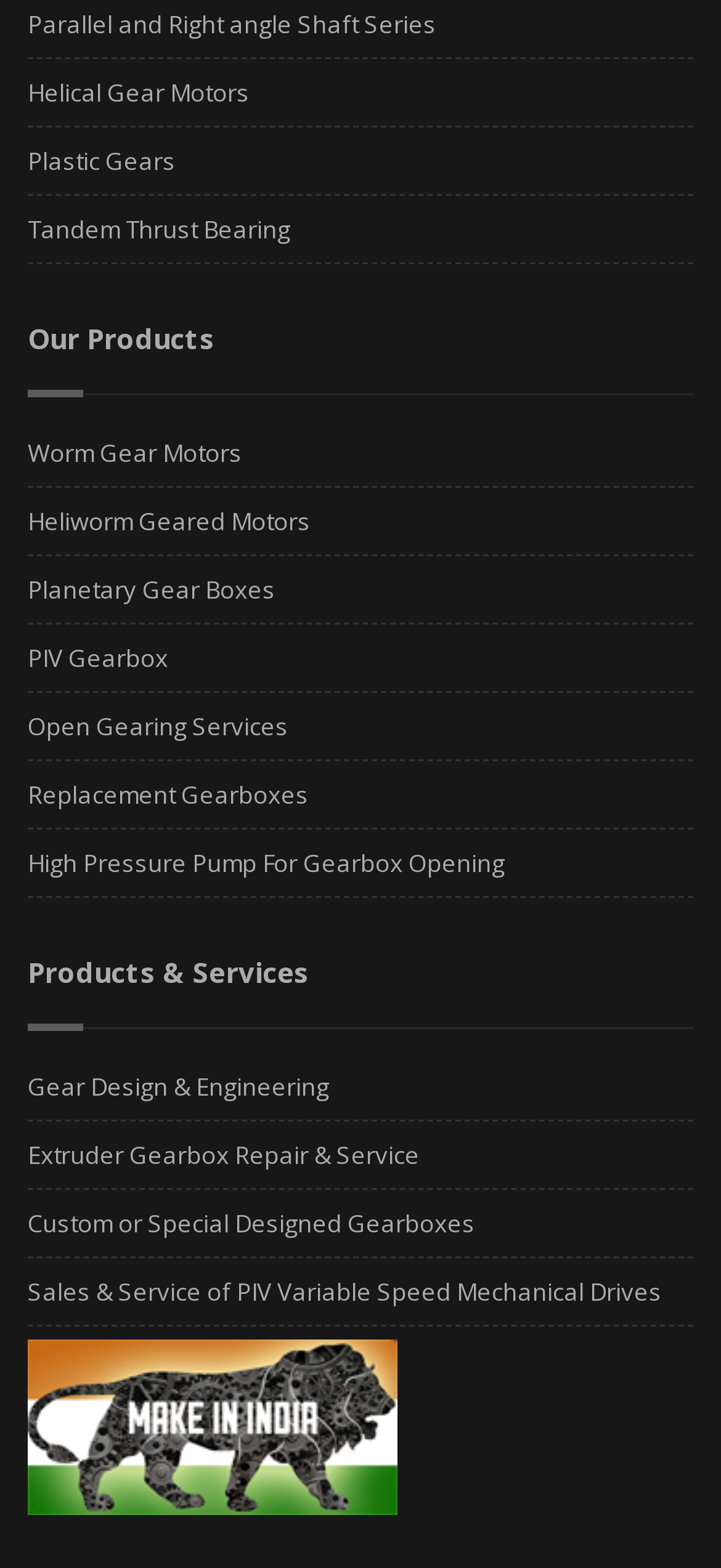Highlight the bounding box coordinates of the region I should click on to meet the following instruction: "Check out High Pressure Pump For Gearbox Opening".

[0.038, 0.539, 0.7, 0.561]